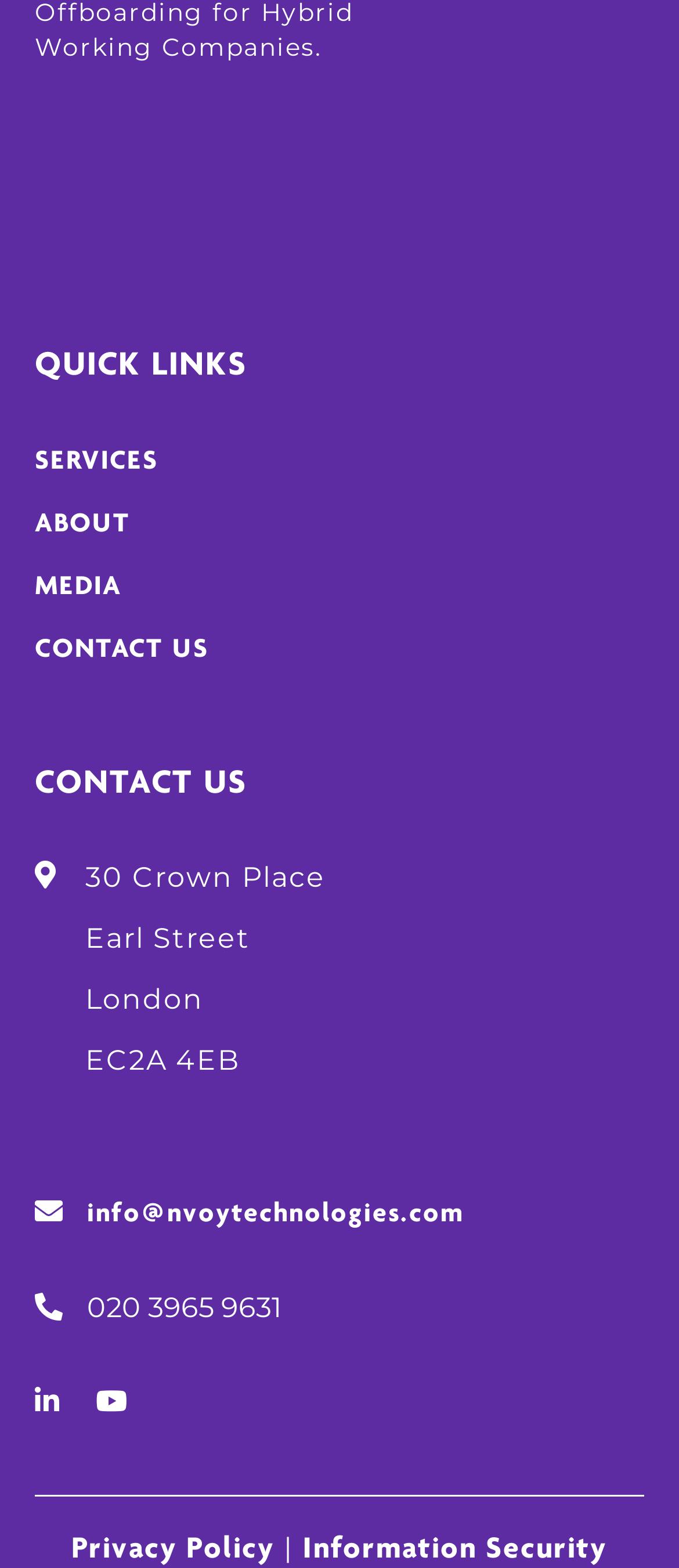What is the email address?
Look at the image and respond with a single word or a short phrase.

info@nvoytechnologies.com